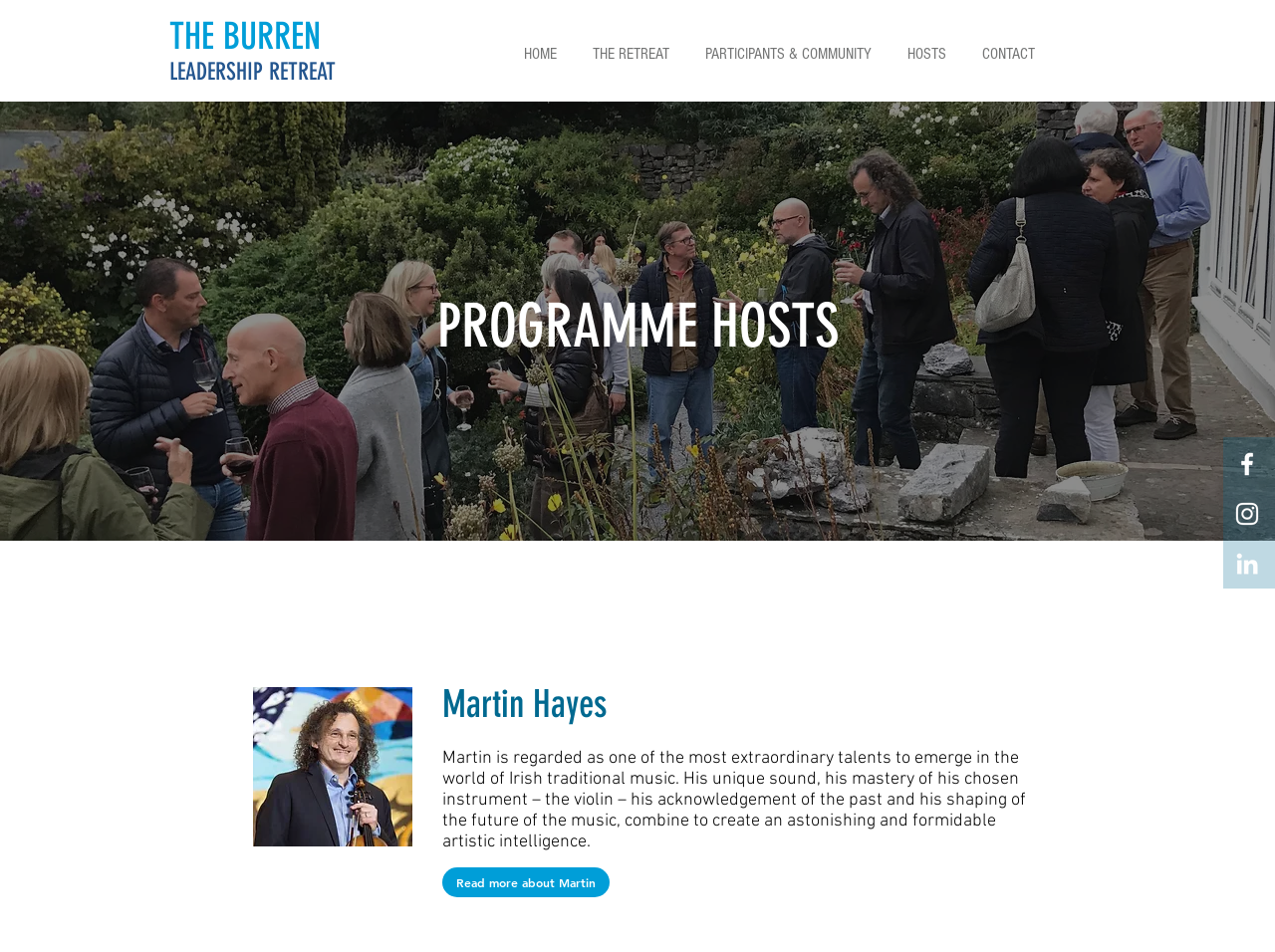Write an elaborate caption that captures the essence of the webpage.

The webpage is about a leadership retreat hosted by master artists and facilitators. At the top, there is a navigation bar with five links: "HOME", "THE RETREAT", "PARTICIPANTS & COMMUNITY", "HOSTS", and "CONTACT". Below the navigation bar, there are two headings: "THE BURREN" and "LEADERSHIP RETREAT". 

On the top-right corner, there is a social bar with three links to Facebook, Instagram, and LinkedIn, each represented by a white icon. 

The main content of the webpage is about the programme hosts. There is a heading "PROGRAMME HOSTS" with a link to the same title. Below this heading, there is a section dedicated to Martin Hayes, one of the hosts. His name is displayed prominently, followed by a brief description of his background and achievements in Irish traditional music. There is a "Read more about Martin" button below his description.